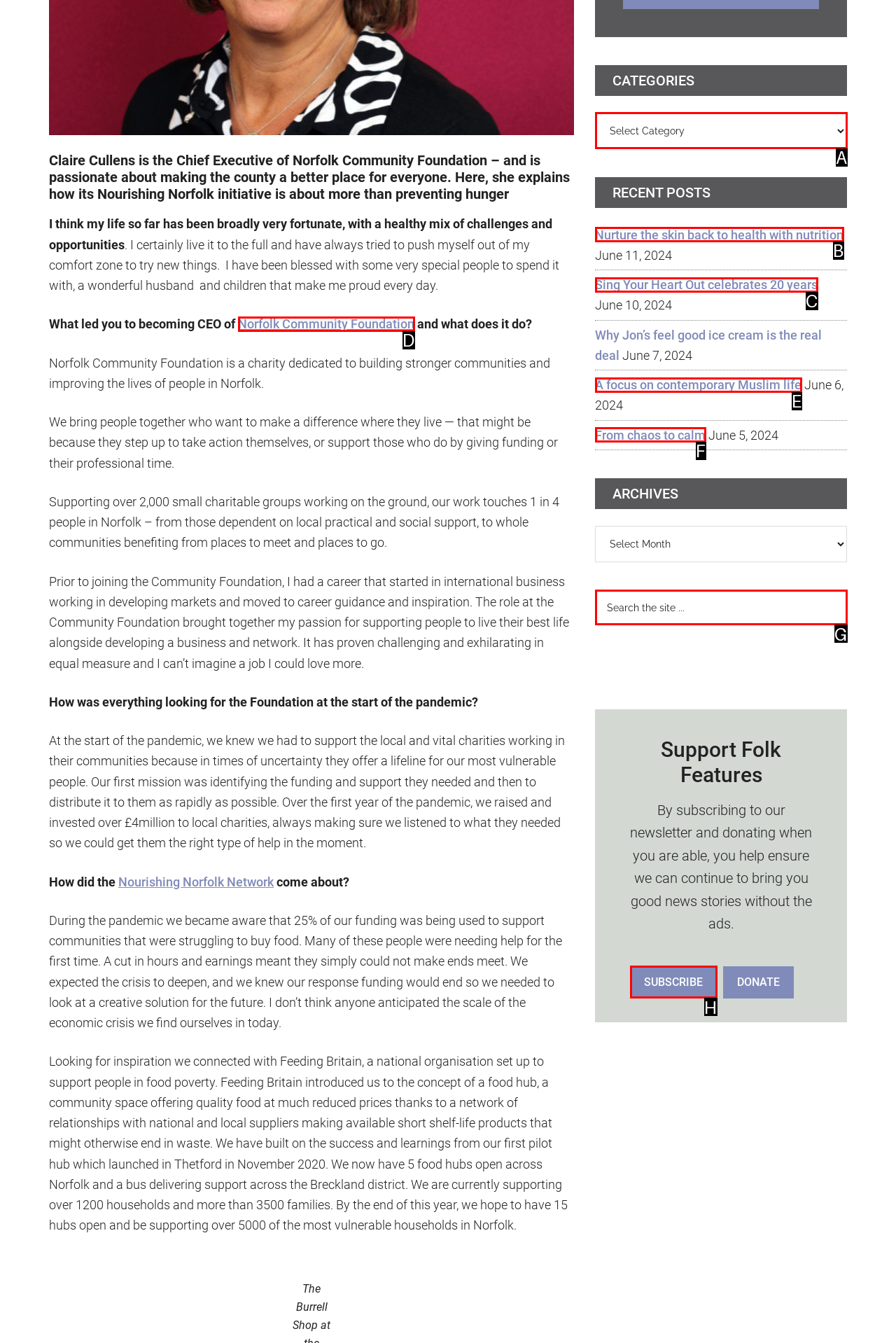Which option is described as follows: From chaos to calm
Answer with the letter of the matching option directly.

F